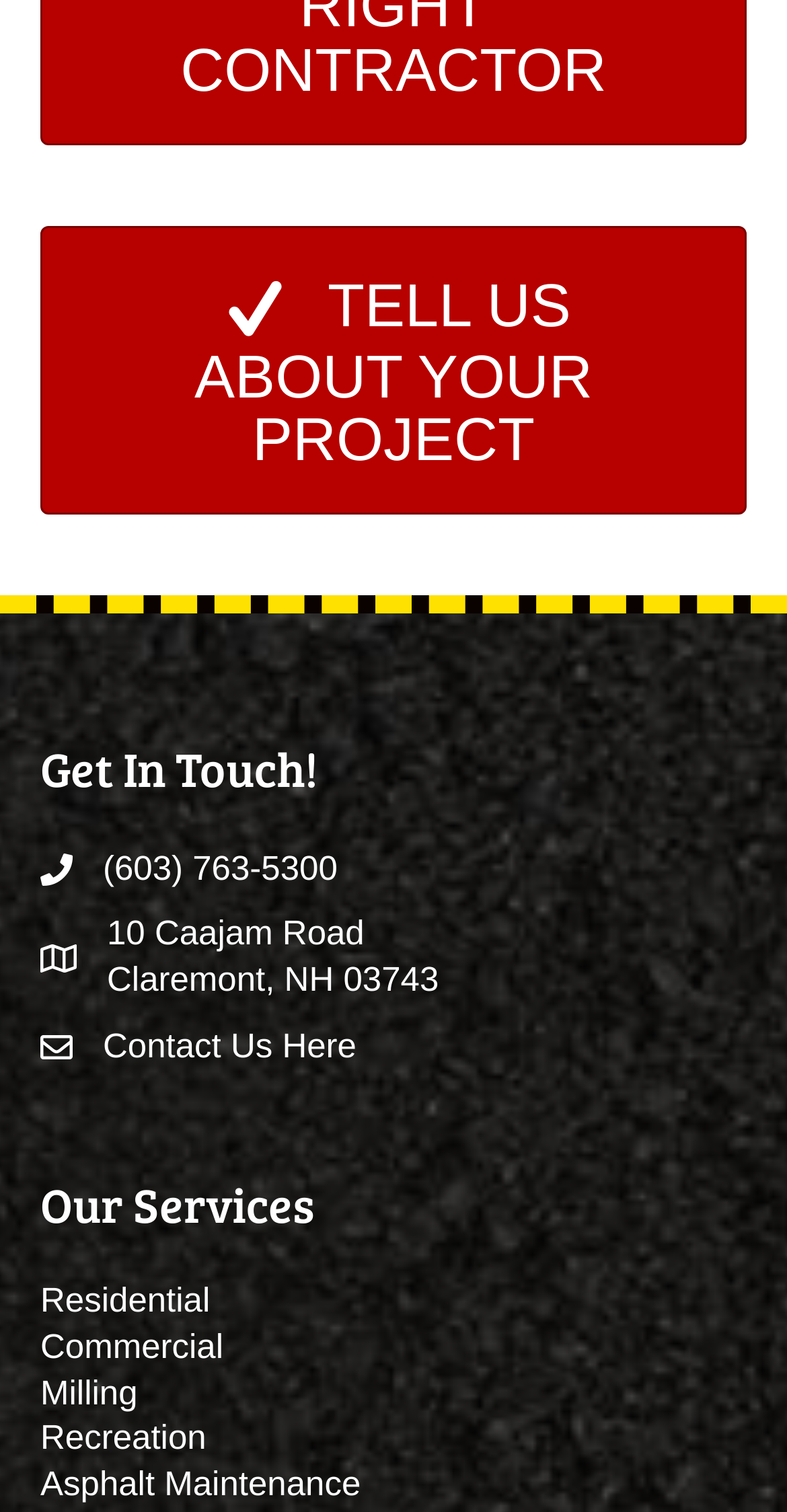Please locate the bounding box coordinates for the element that should be clicked to achieve the following instruction: "Read the interview with Victoria Gold CEO". Ensure the coordinates are given as four float numbers between 0 and 1, i.e., [left, top, right, bottom].

None